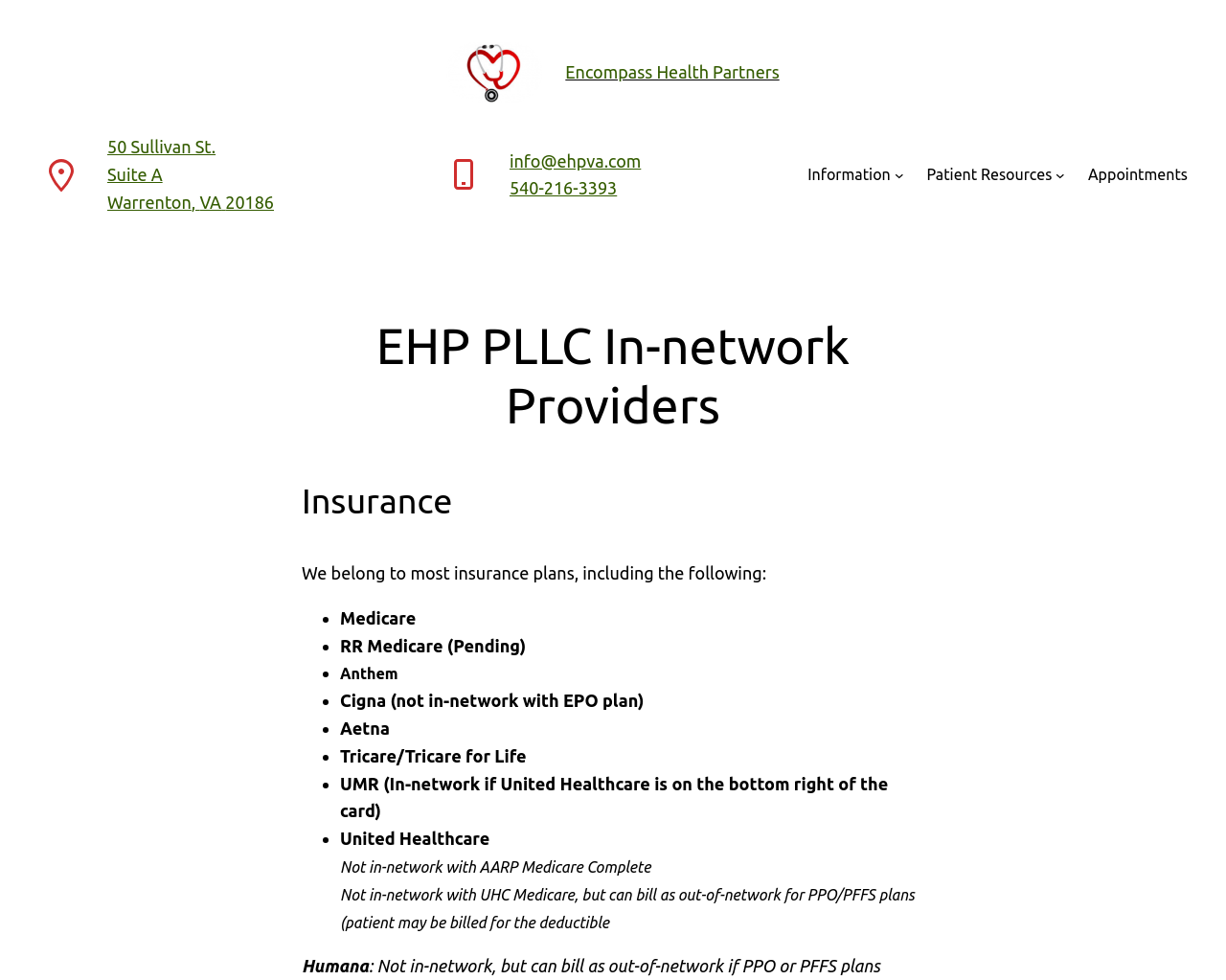Offer a detailed explanation of the webpage layout and contents.

The webpage is about Encompass Health Partners, a healthcare provider. At the top left, there is a logo and a link to the homepage with the text "Encompass Health Partners". Below the logo, there is a heading with the same text. To the right of the logo, there is a navigation menu with links to "Information", "Patient Resources", and "Appointments".

Below the navigation menu, there is a section with the heading "EHP PLLC In-network Providers" and a subheading "Insurance". The section lists the insurance plans that Encompass Health Partners is in-network with, including Medicare, Anthem, Cigna, Aetna, Tricare, and UMR. The list also mentions that they are not in-network with certain plans, such as AARP Medicare Complete and UHC Medicare, but can bill as out-of-network for certain plans.

To the left of the insurance list, there is a section with the practice's address, email, and phone number. The address is "50 Sullivan St. Suite A Warrenton, VA 20186", the email is "info@ehpva.com", and the phone number is "540-216-3393".

There are no images on the page besides the logo. The overall layout is organized, with clear headings and concise text.